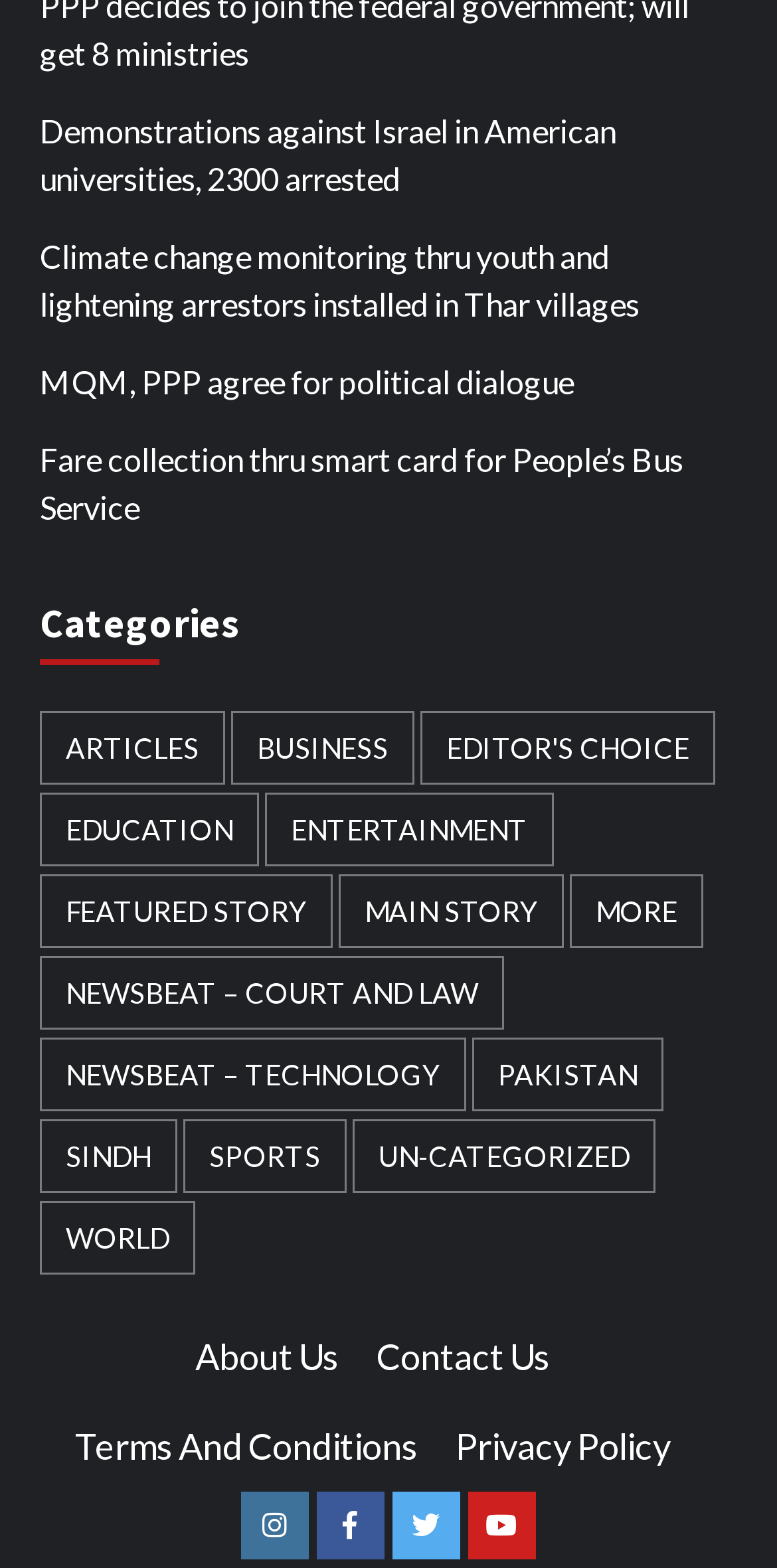Find the bounding box coordinates for the element that must be clicked to complete the instruction: "Visit the About Us page". The coordinates should be four float numbers between 0 and 1, indicated as [left, top, right, bottom].

[0.251, 0.851, 0.477, 0.879]